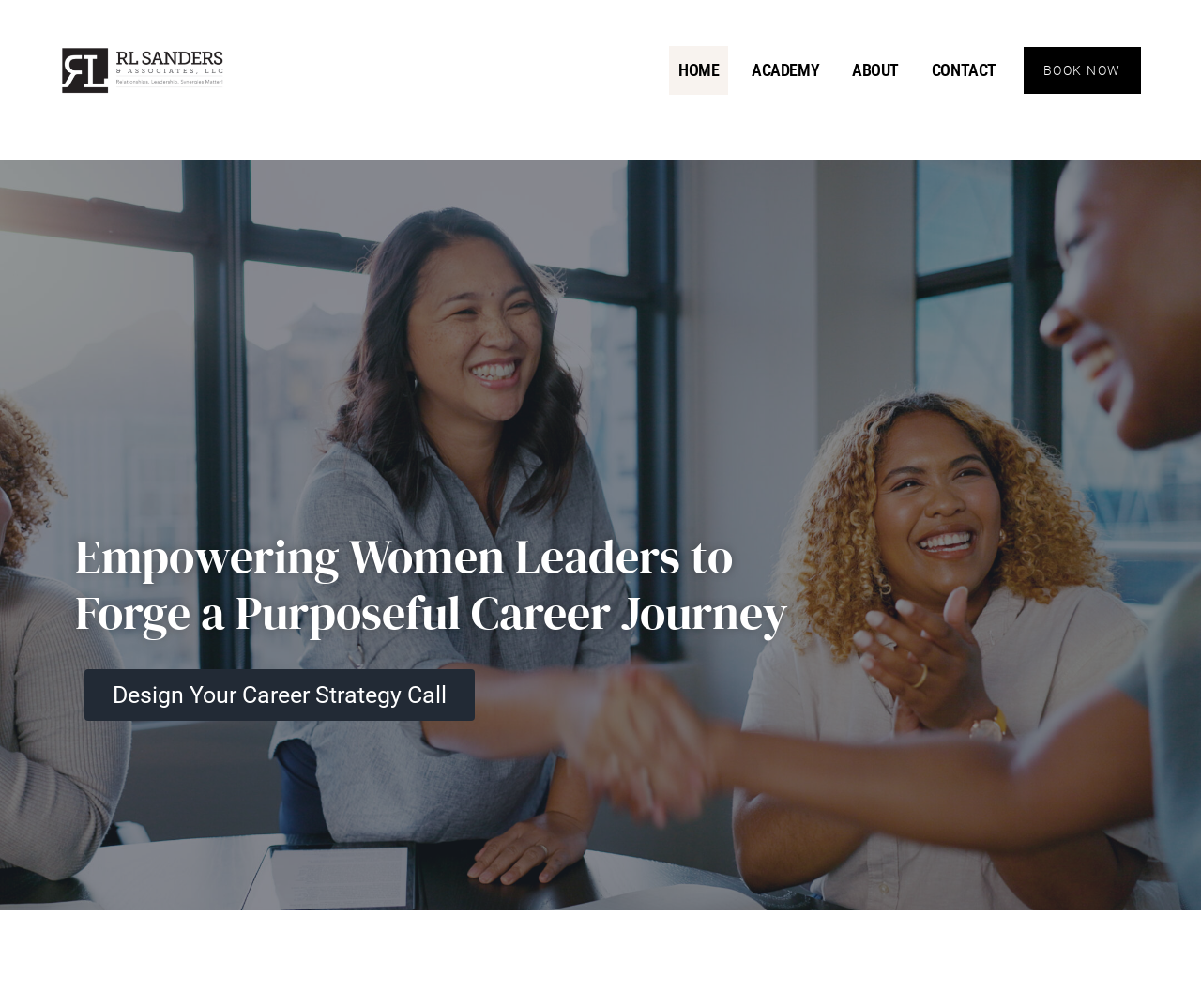What is the purpose of the website?
By examining the image, provide a one-word or phrase answer.

Empowering Women Leaders